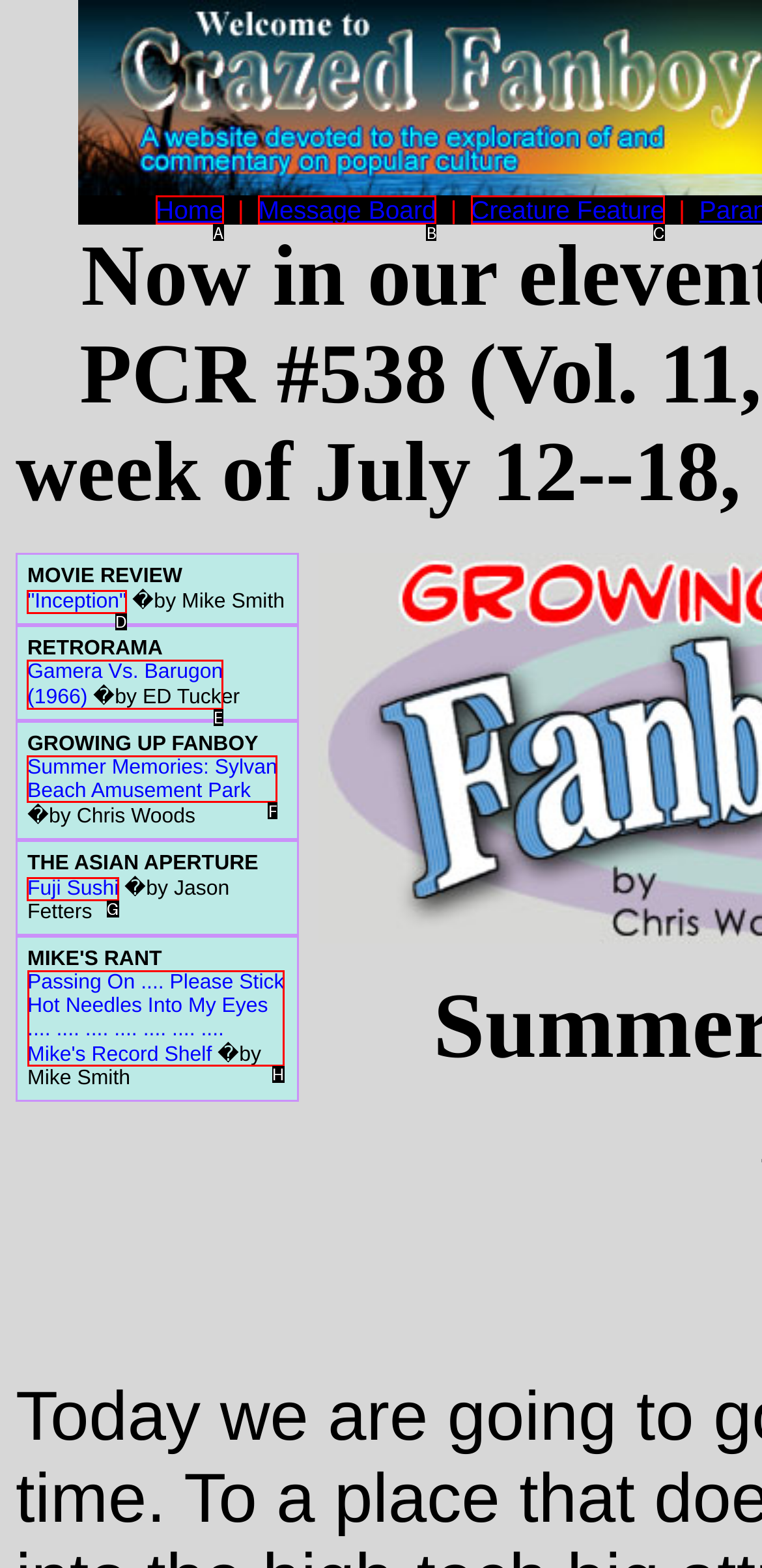Select the HTML element that should be clicked to accomplish the task: read Mike's rant Reply with the corresponding letter of the option.

H